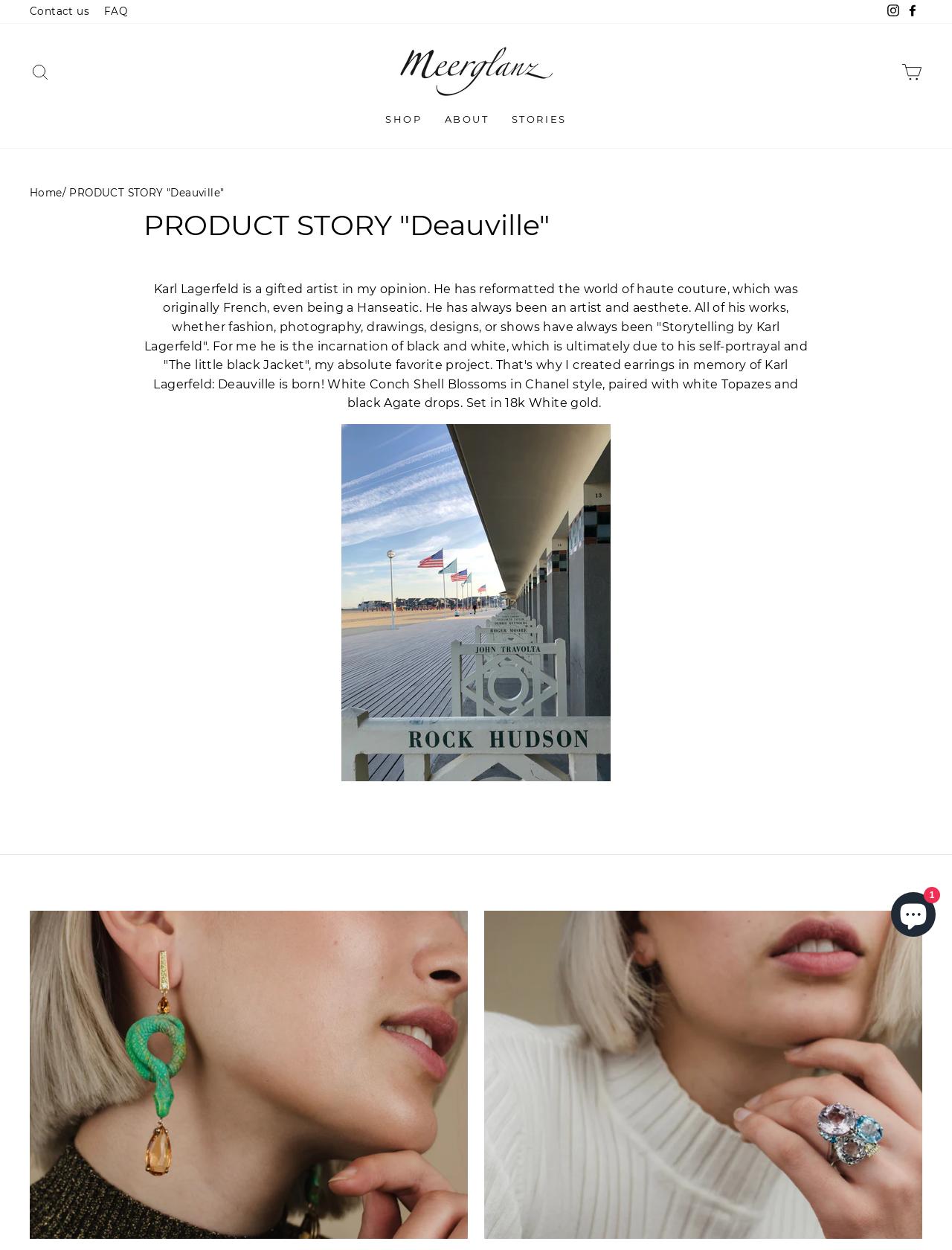What is the main title displayed on this webpage?

PRODUCT STORY "Deauville"